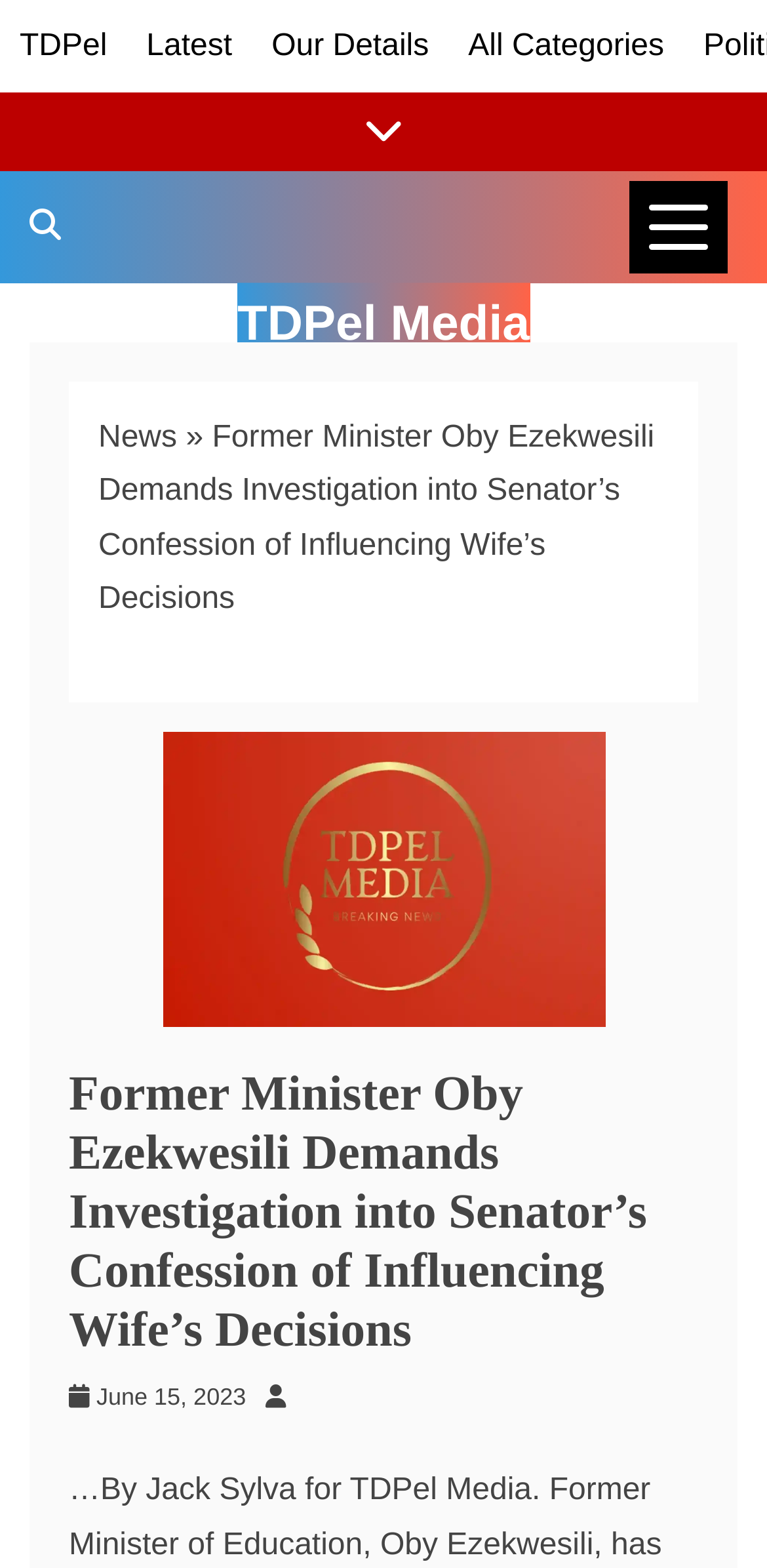Can you show the bounding box coordinates of the region to click on to complete the task described in the instruction: "Click on TDPel"?

[0.026, 0.019, 0.14, 0.04]